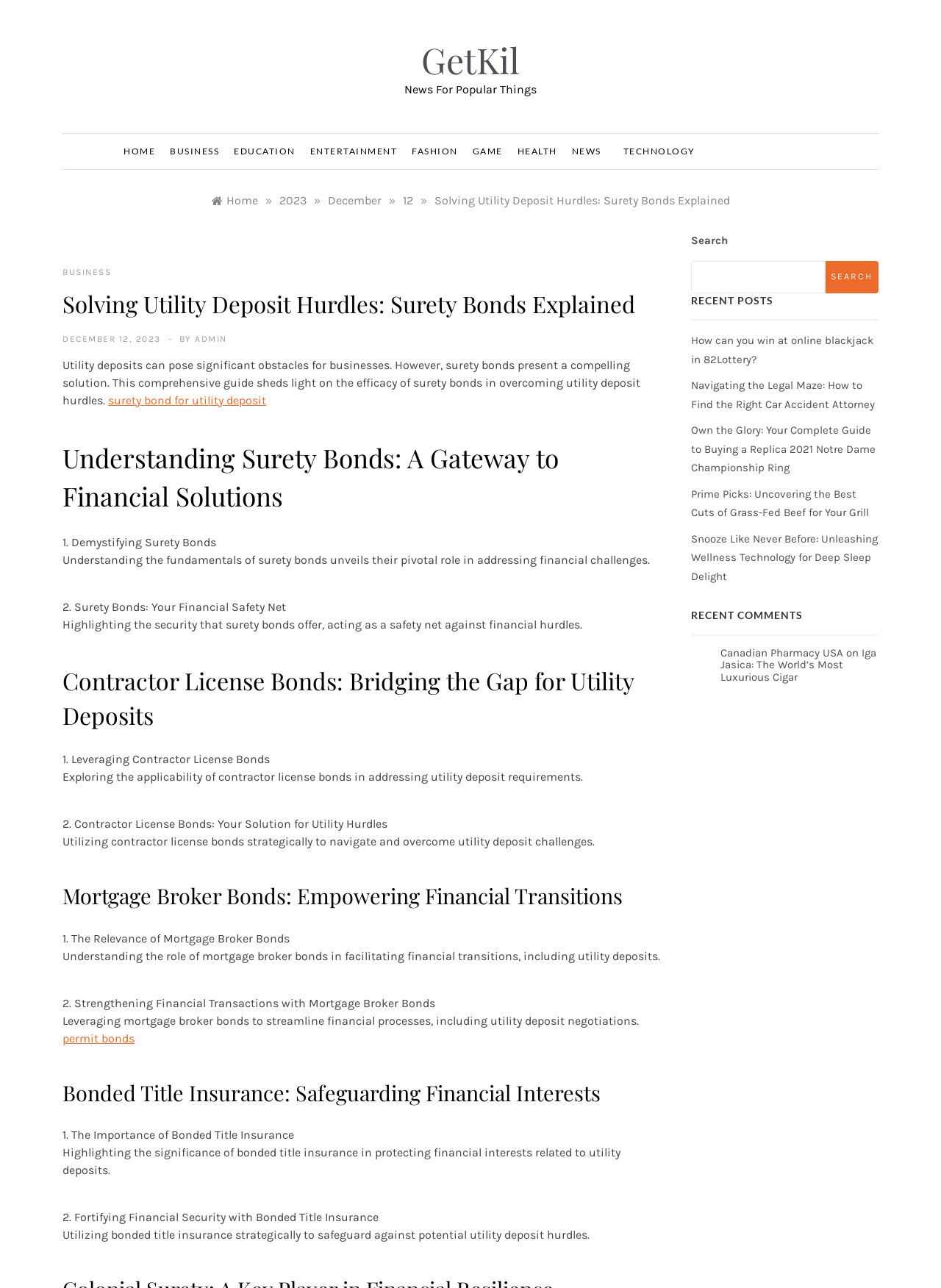What is the purpose of surety bonds according to the webpage?
Using the image as a reference, deliver a detailed and thorough answer to the question.

According to the webpage, surety bonds act as a financial safety net against financial hurdles. They provide a security that helps businesses overcome financial challenges, including those related to utility deposits.